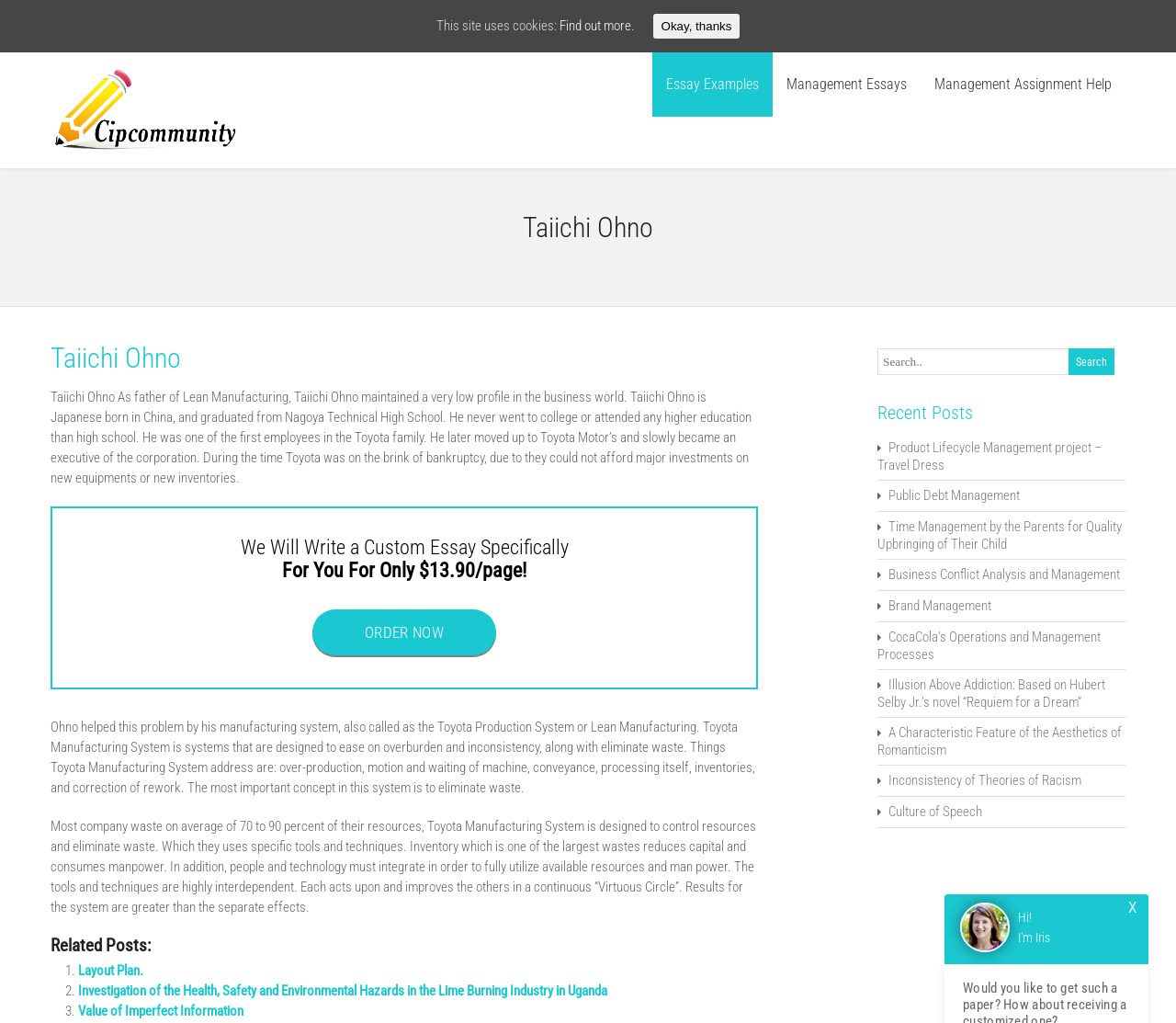Pinpoint the bounding box coordinates of the clickable area necessary to execute the following instruction: "Click on the 'ORDER NOW' button". The coordinates should be given as four float numbers between 0 and 1, namely [left, top, right, bottom].

[0.266, 0.596, 0.422, 0.641]